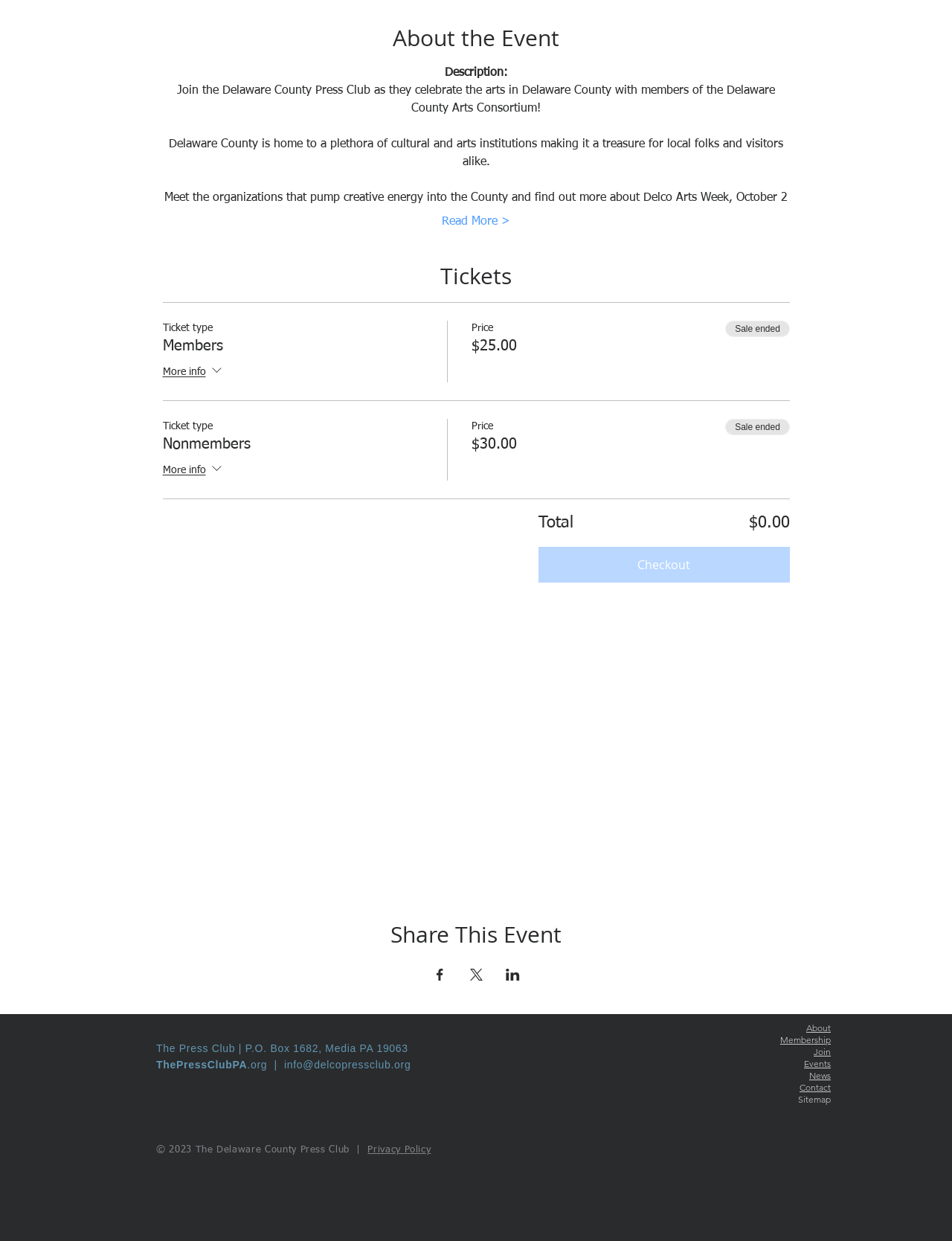Identify the bounding box coordinates of the clickable region to carry out the given instruction: "View scheduled events at delcoarts.org".

[0.533, 0.198, 0.605, 0.208]